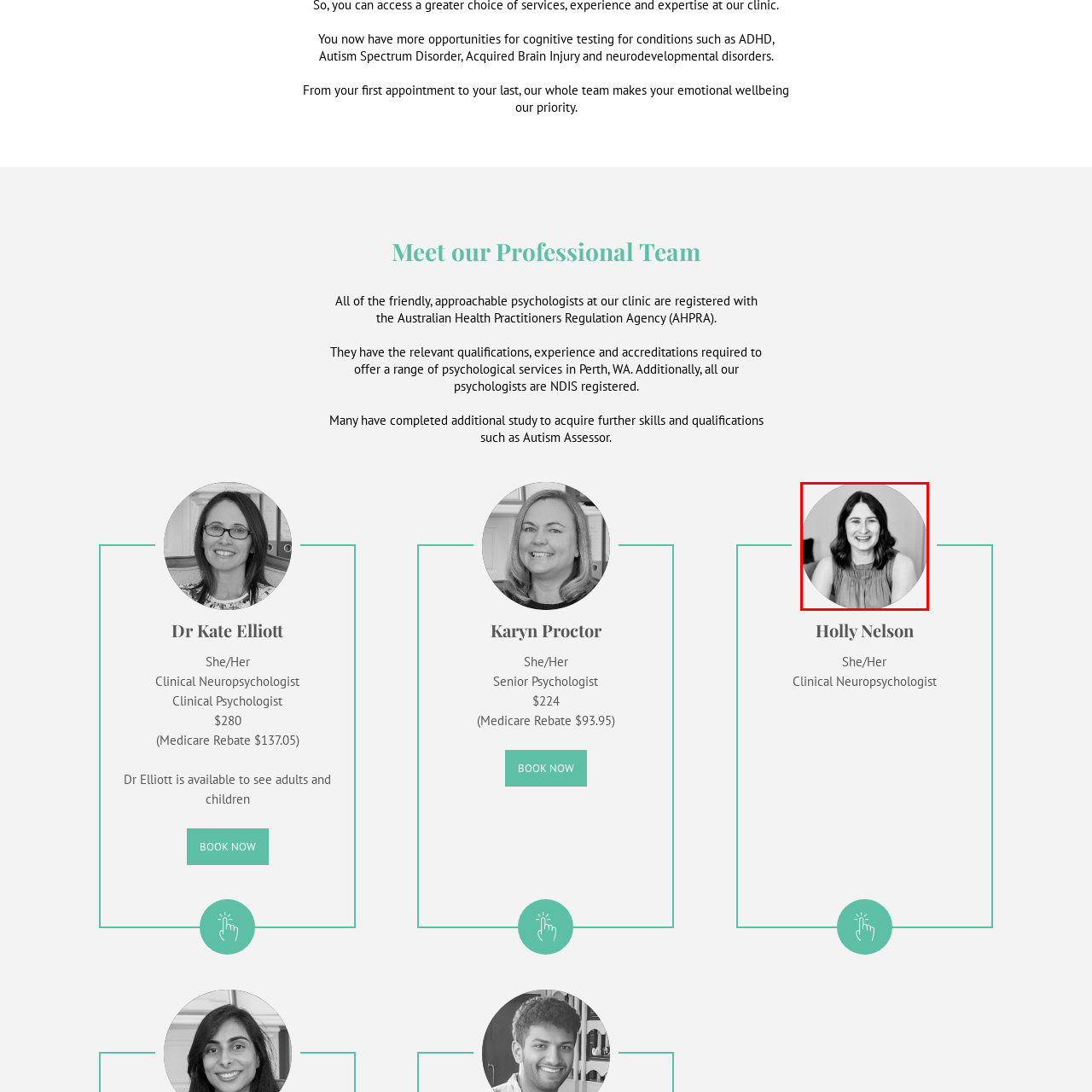View the section of the image outlined in red, What is the Medicare rebate for Dr. Nelson's services? Provide your response in a single word or brief phrase.

$137.05